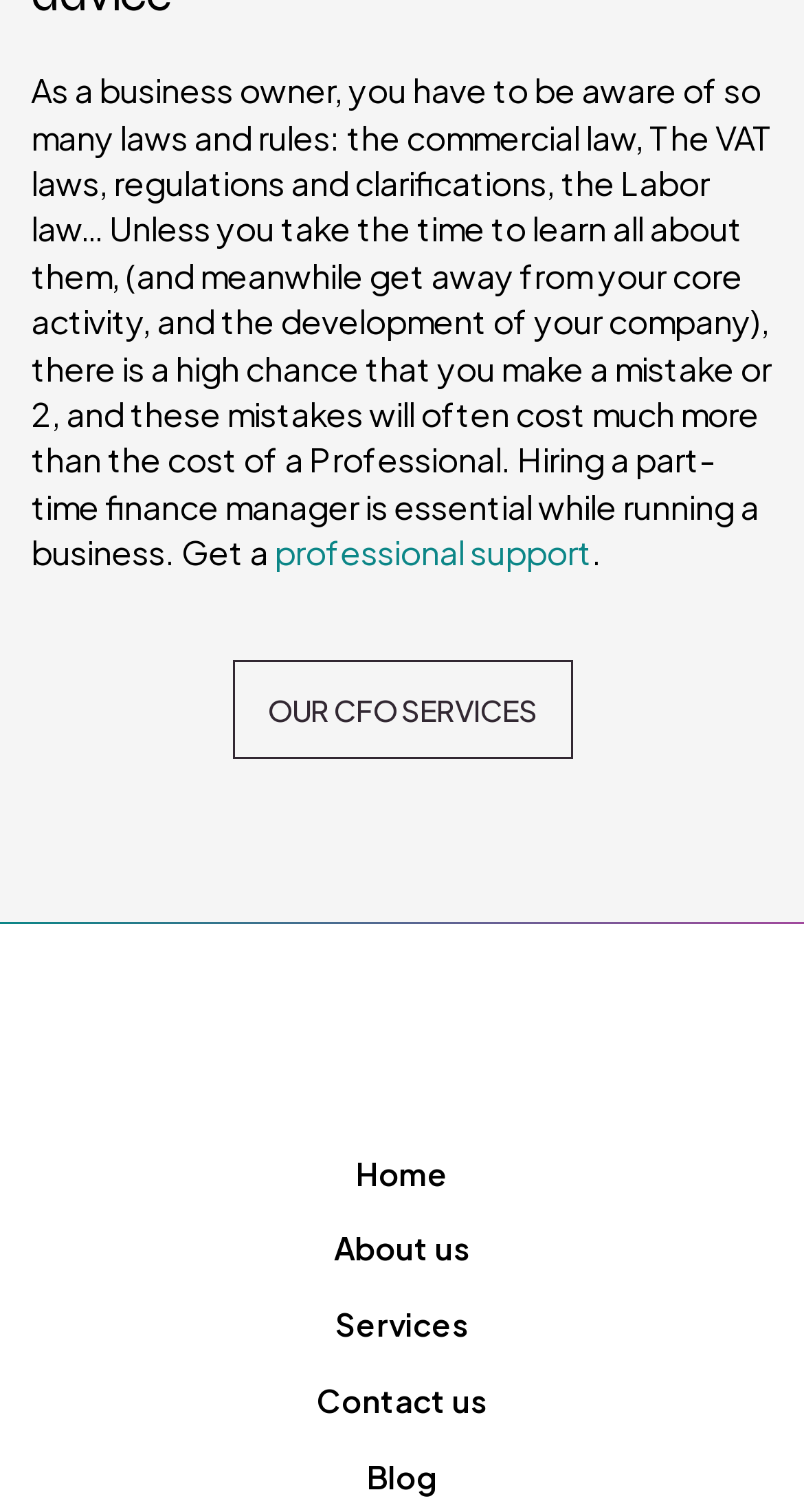What is the topic of the text?
Please provide a full and detailed response to the question.

The topic of the text is business laws and finance because it discusses the importance of being aware of various laws and rules, such as commercial law and labor law, and the need for professional support in finance management.